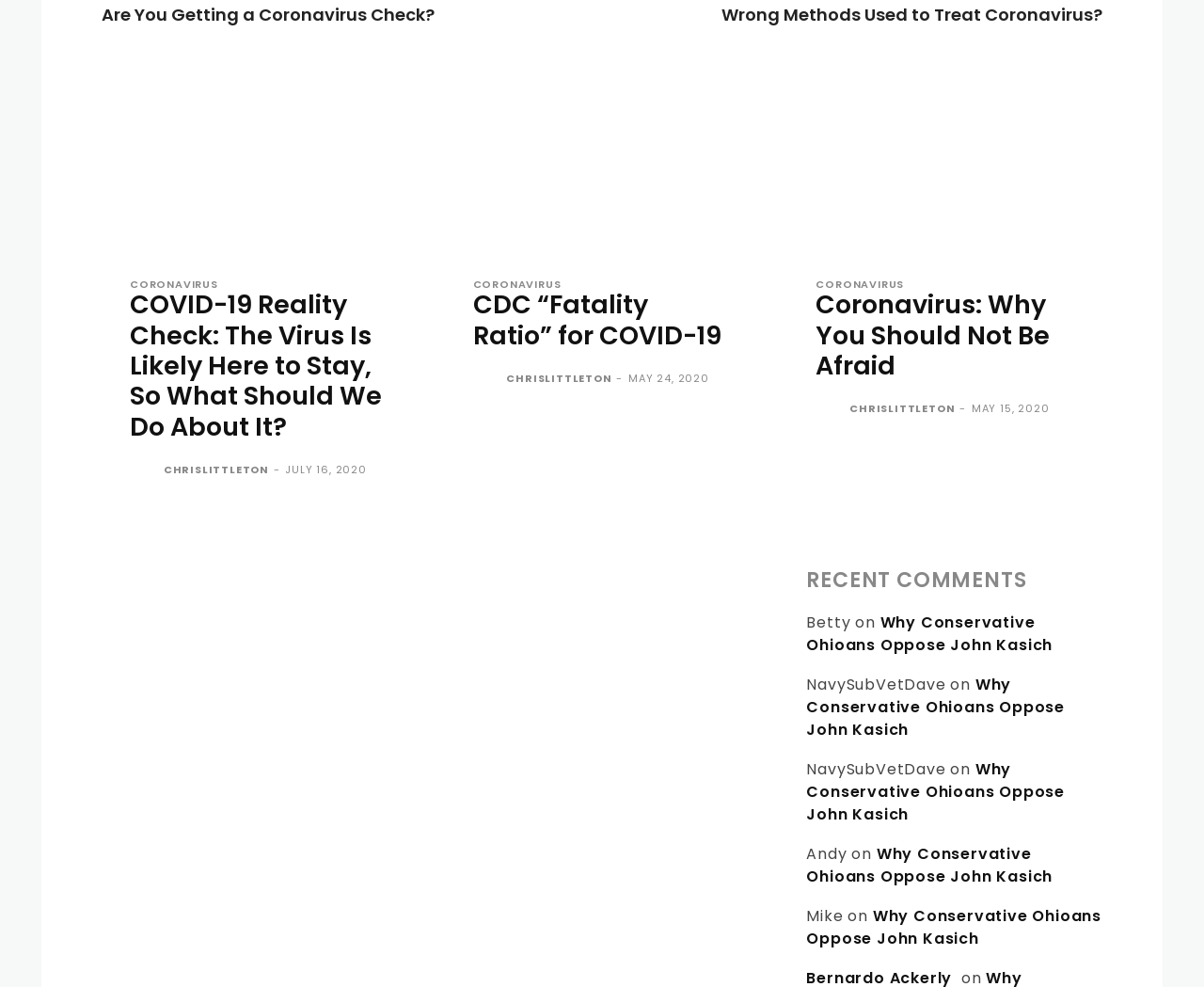Kindly determine the bounding box coordinates for the clickable area to achieve the given instruction: "Check the author's profile".

[0.108, 0.464, 0.133, 0.491]